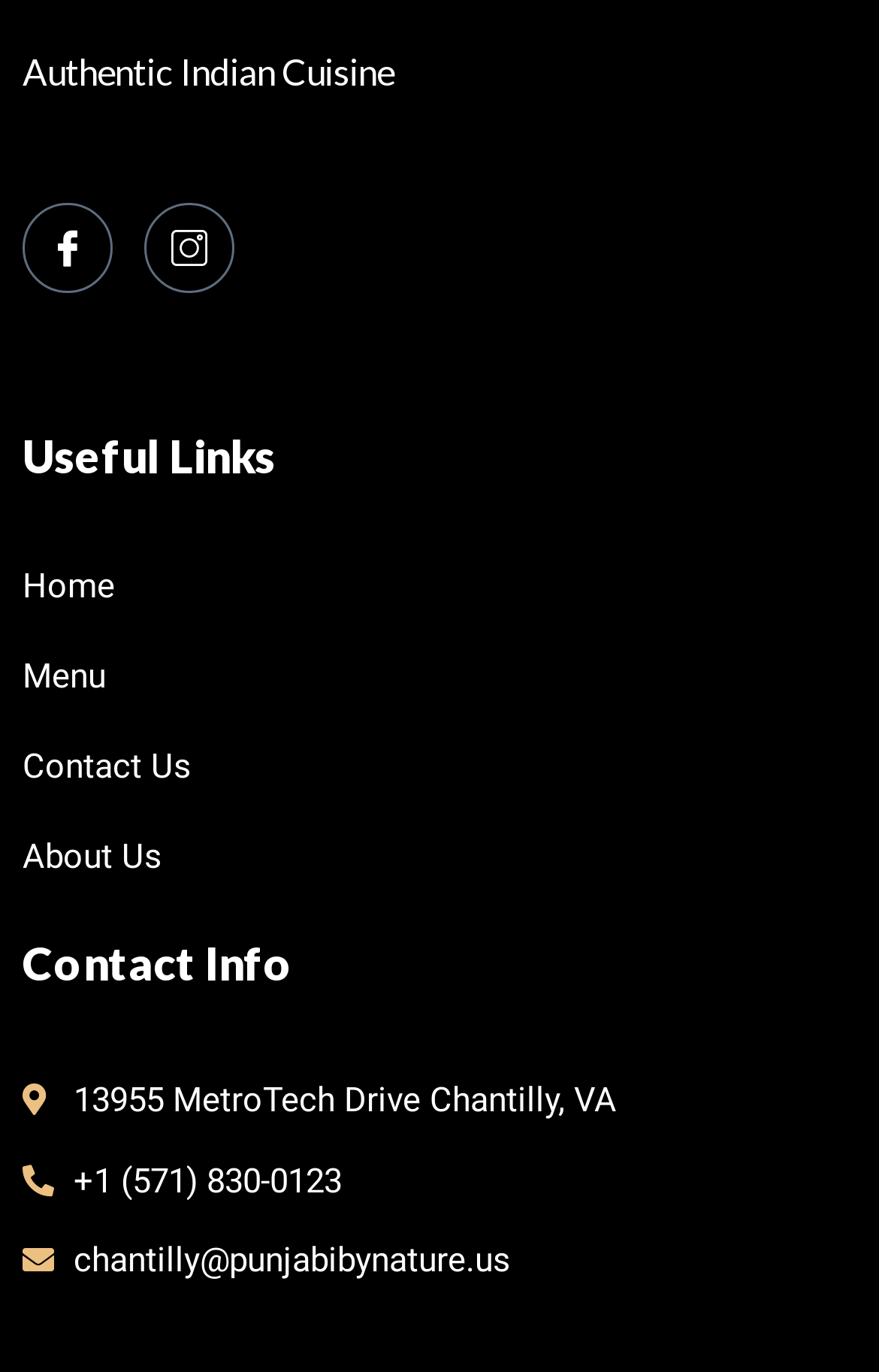Based on the element description Contact Us, identify the bounding box of the UI element in the given webpage screenshot. The coordinates should be in the format (top-left x, top-left y, bottom-right x, bottom-right y) and must be between 0 and 1.

[0.026, 0.526, 0.218, 0.592]